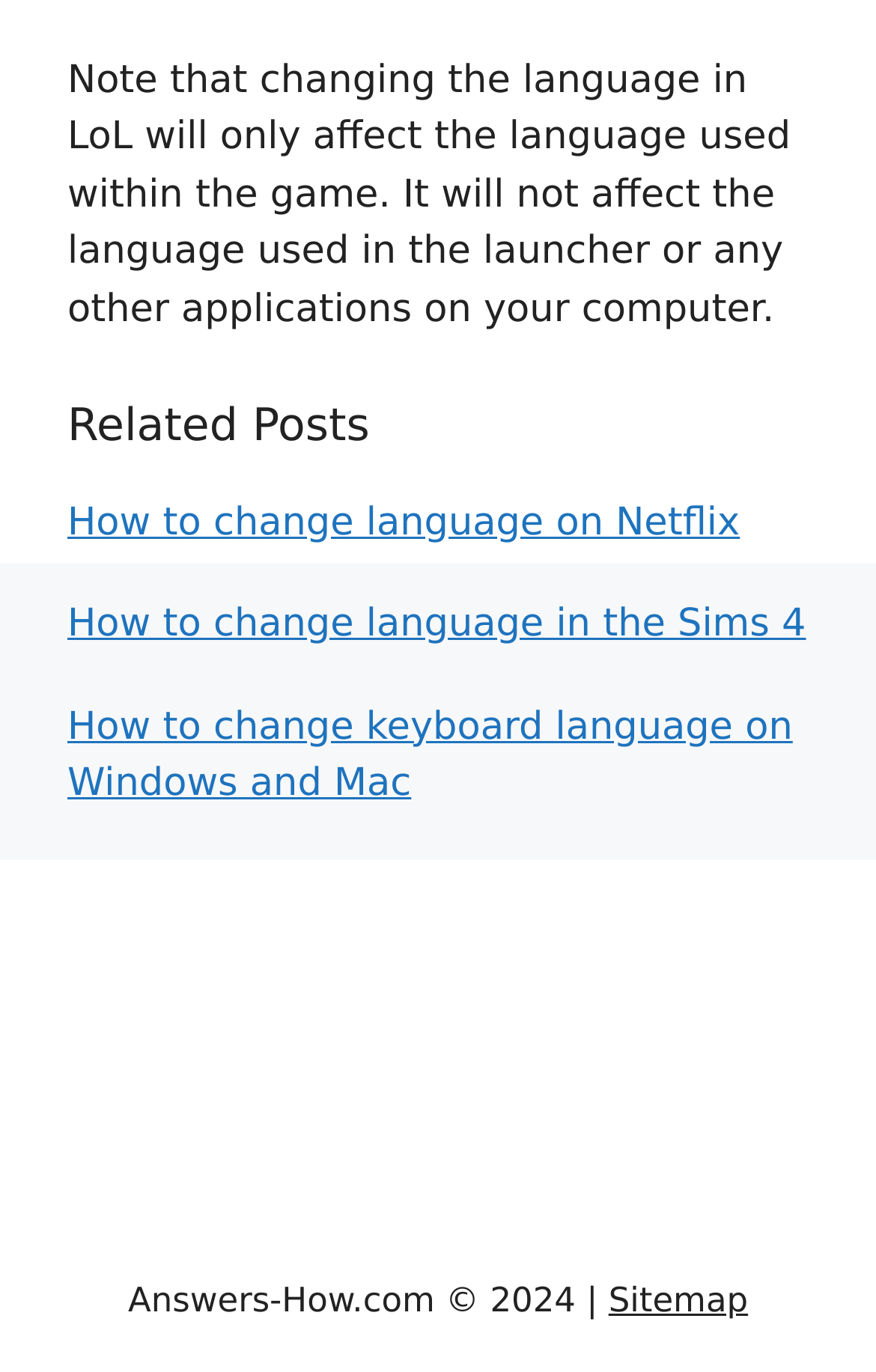Please provide the bounding box coordinate of the region that matches the element description: Sitemap. Coordinates should be in the format (top-left x, top-left y, bottom-right x, bottom-right y) and all values should be between 0 and 1.

[0.695, 0.933, 0.854, 0.962]